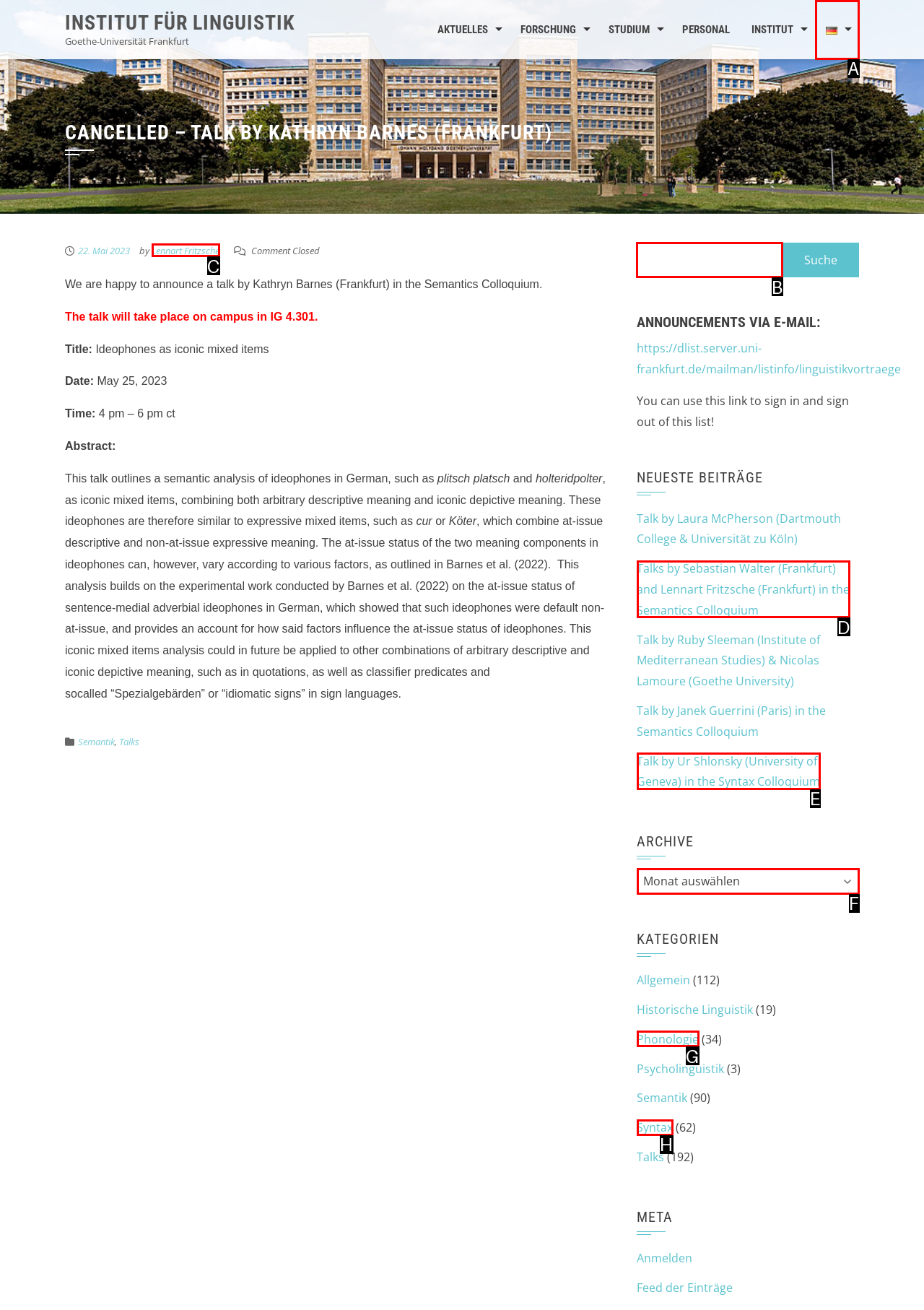What letter corresponds to the UI element to complete this task: Search for something
Answer directly with the letter.

B